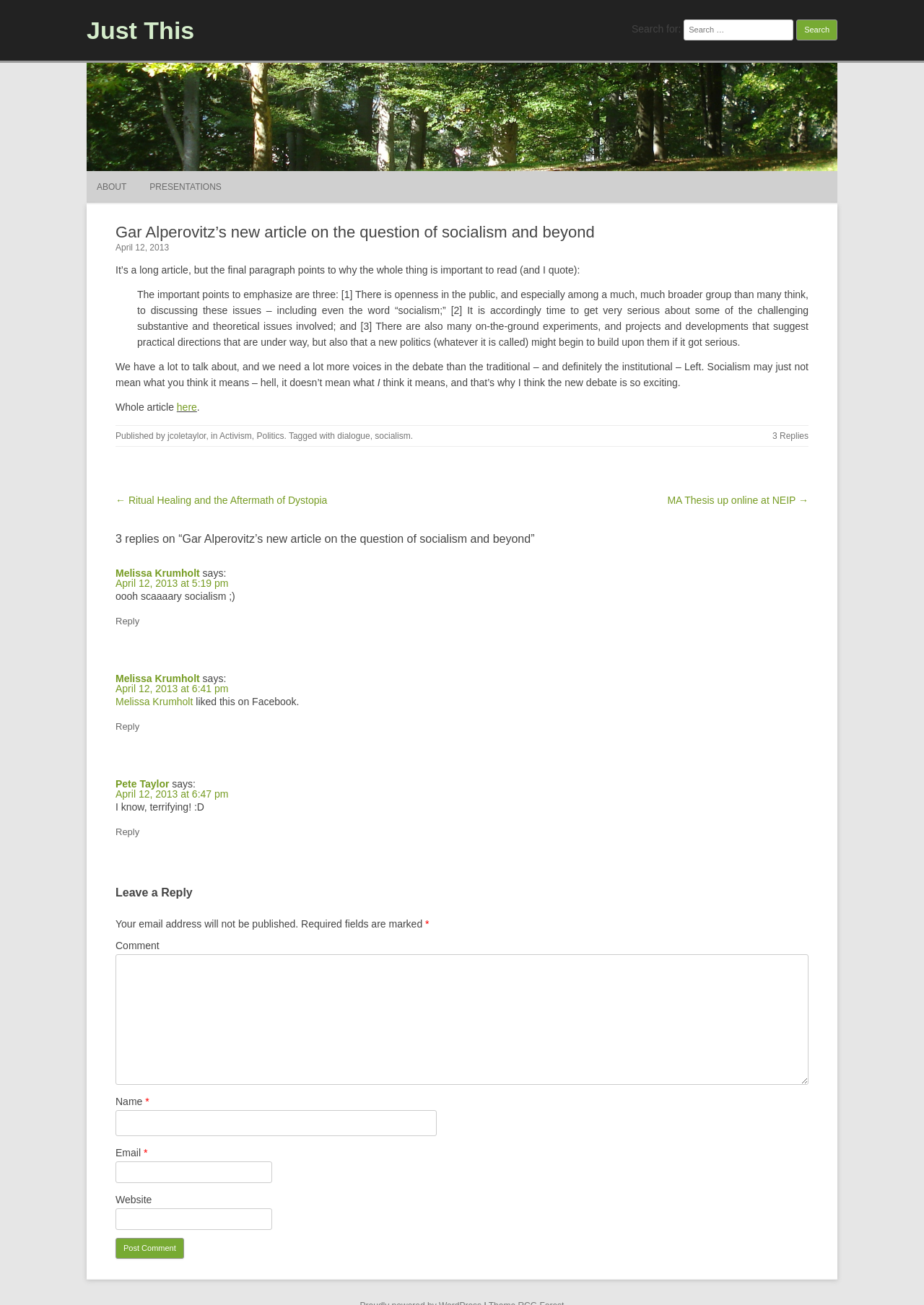Answer the question briefly using a single word or phrase: 
How many replies are there to the article?

3